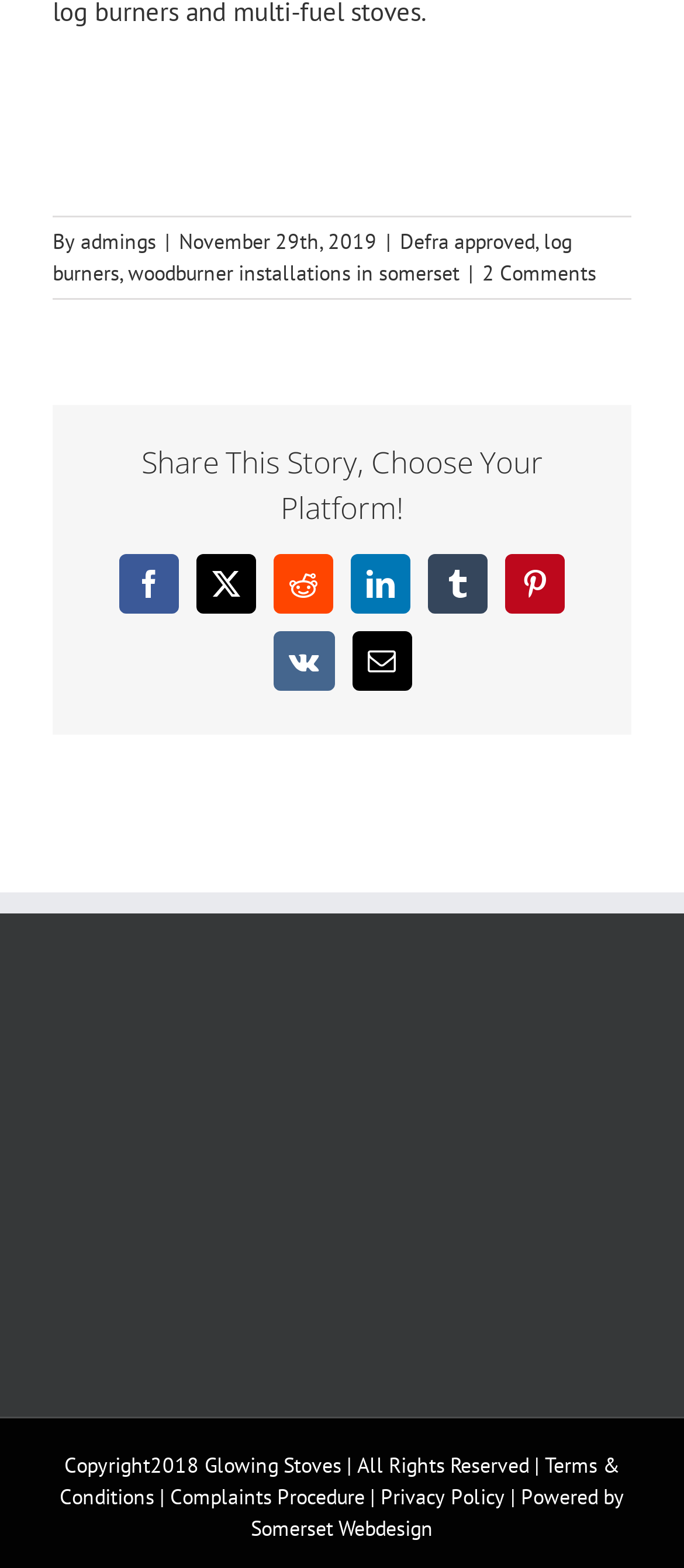Select the bounding box coordinates of the element I need to click to carry out the following instruction: "Click on the 'admings' link".

[0.118, 0.146, 0.228, 0.163]